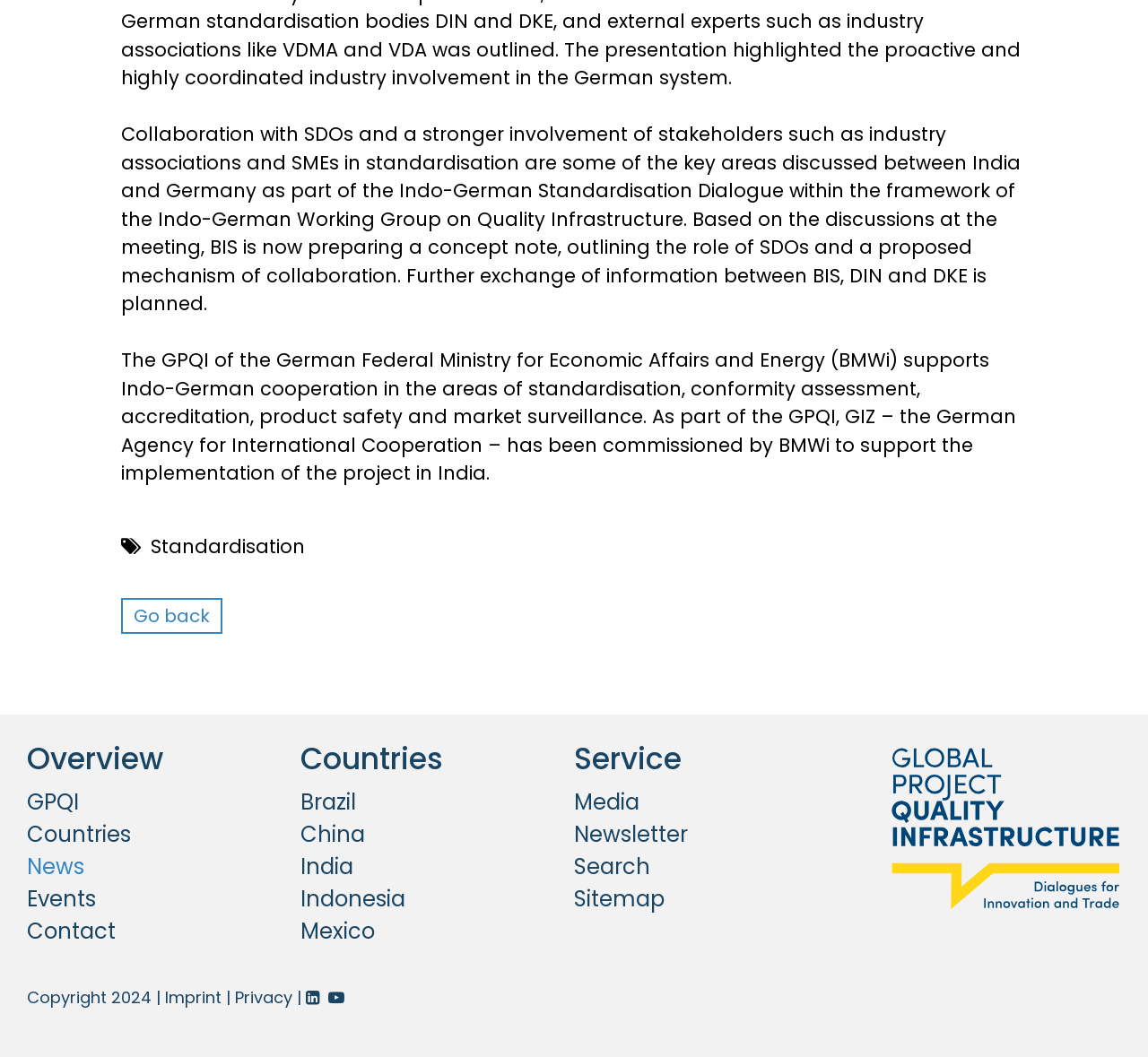Highlight the bounding box coordinates of the region I should click on to meet the following instruction: "Click Free Download".

None